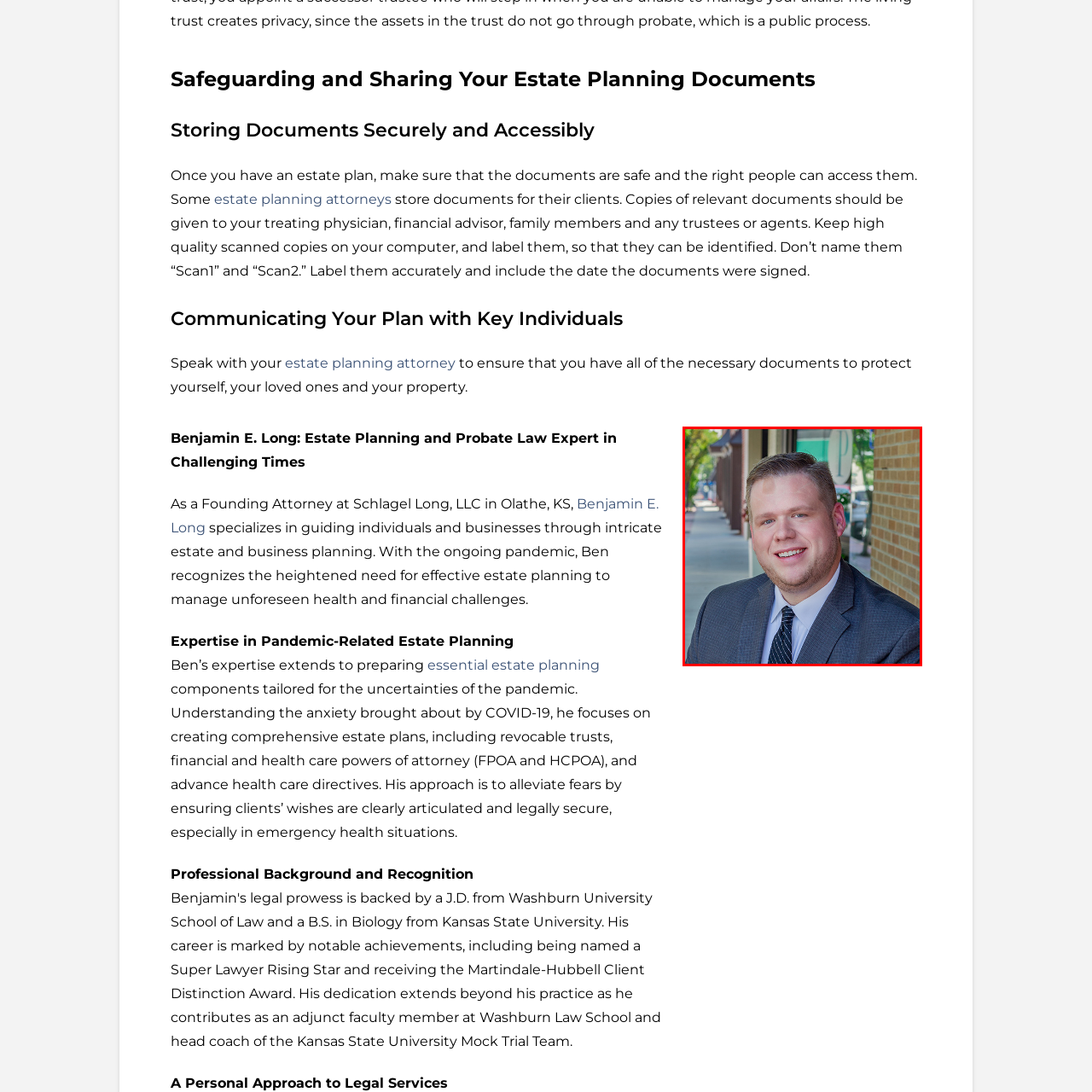Offer a detailed account of the image that is framed by the red bounding box.

The image features Benjamin E. Long, an estate planning and probate law expert, depicted in a professional setting. He is dressed in a sharp gray suit with a white shirt and a dark tie, smiling confidently at the camera. The background shows a well-maintained sidewalk, highlighting a modern business environment. Benjamin is recognized for his extensive experience in guiding clients through complex estate planning processes, especially relevant during challenging times. His firm, Schlagel Long, LLC, is located in Olathe, KS, where he provides tailored legal services focusing on the needs brought about by both personal and economic uncertainties.